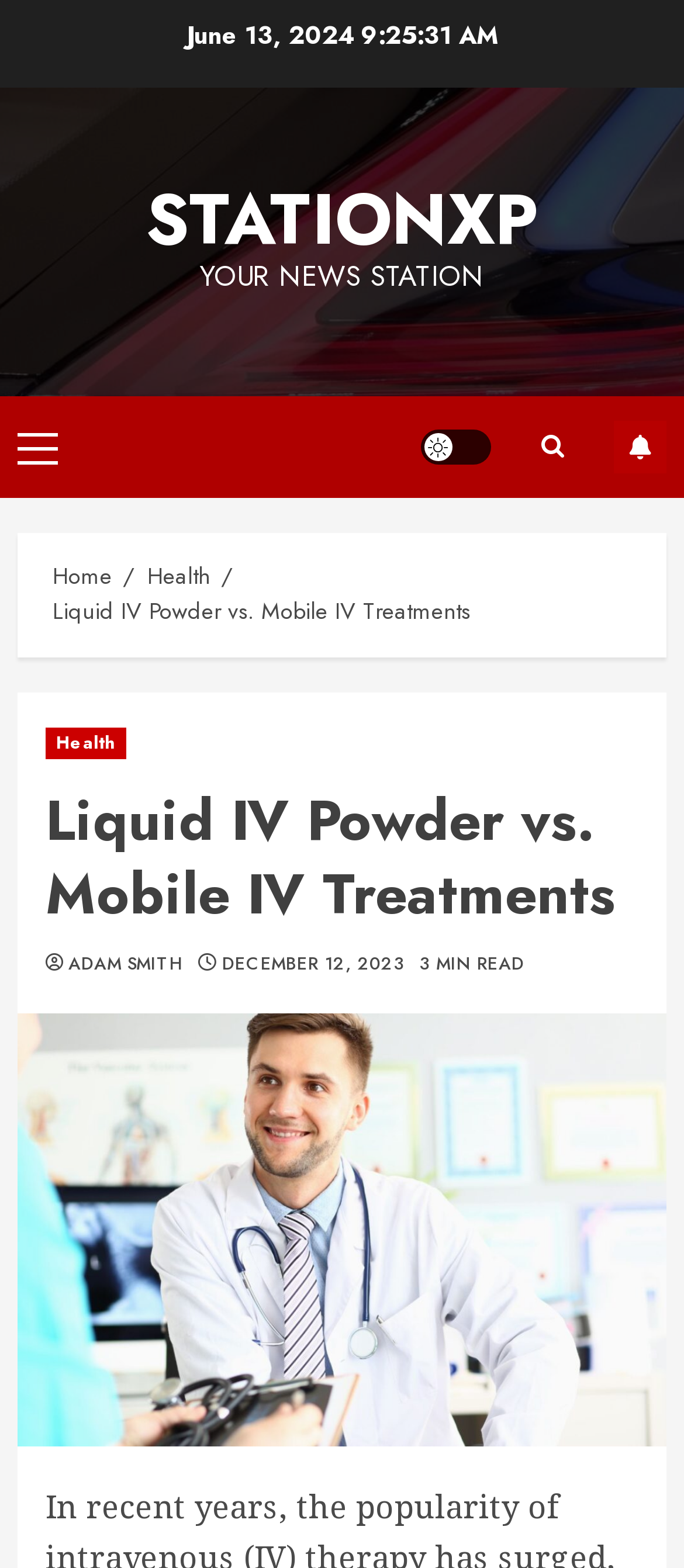Given the element description: "Light/Dark Button", predict the bounding box coordinates of this UI element. The coordinates must be four float numbers between 0 and 1, given as [left, top, right, bottom].

[0.615, 0.273, 0.718, 0.296]